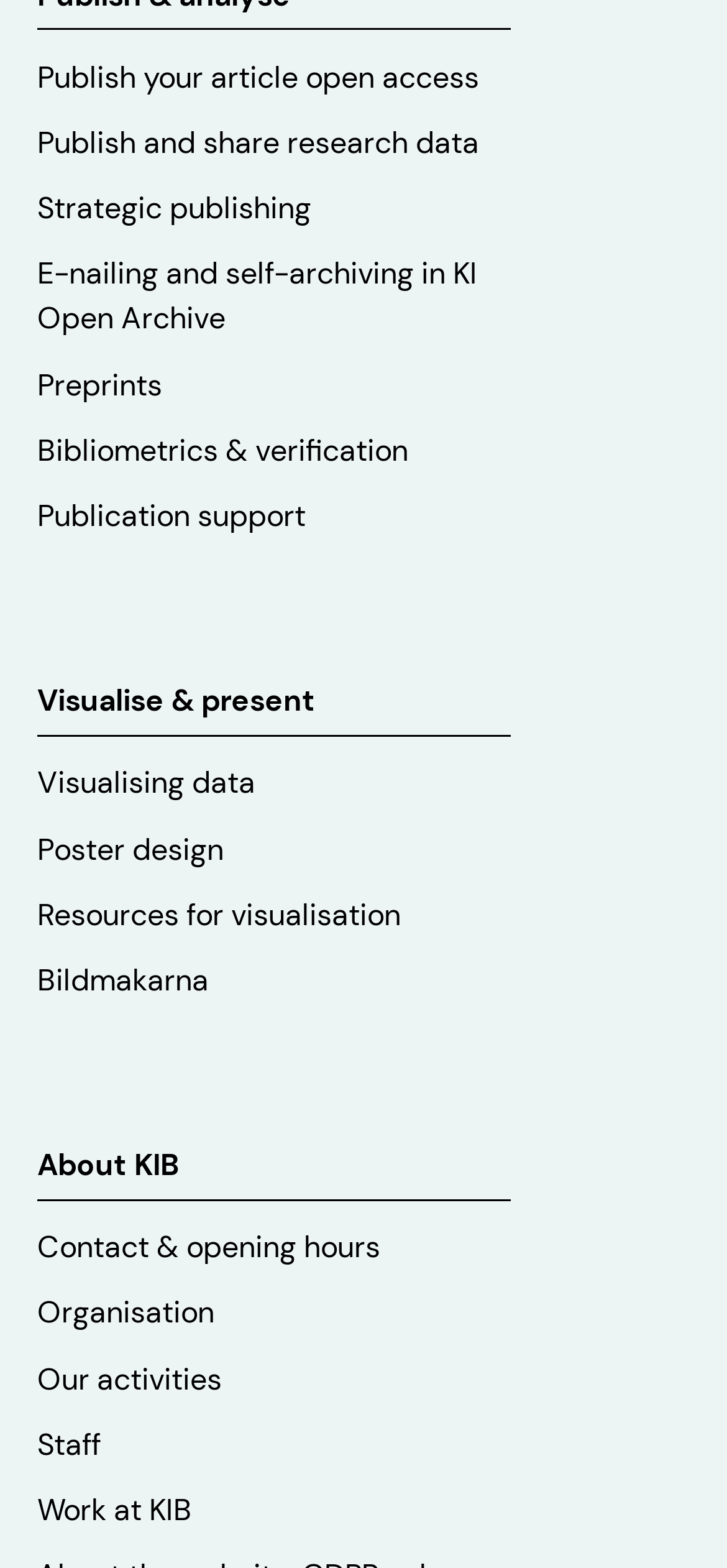Answer in one word or a short phrase: 
How many links are related to visualization?

4